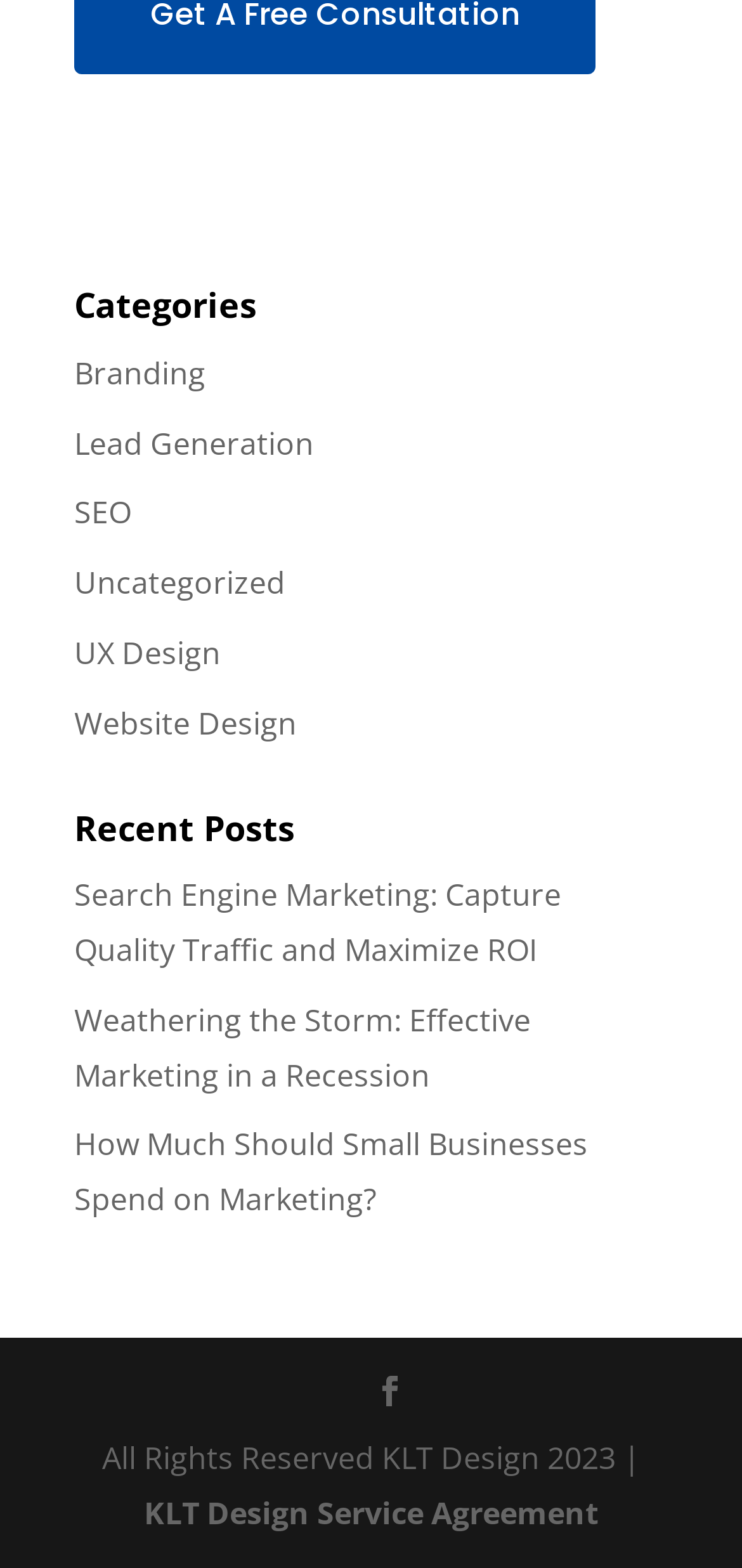Can you show the bounding box coordinates of the region to click on to complete the task described in the instruction: "Visit the 'UX Design' page"?

[0.1, 0.403, 0.297, 0.43]